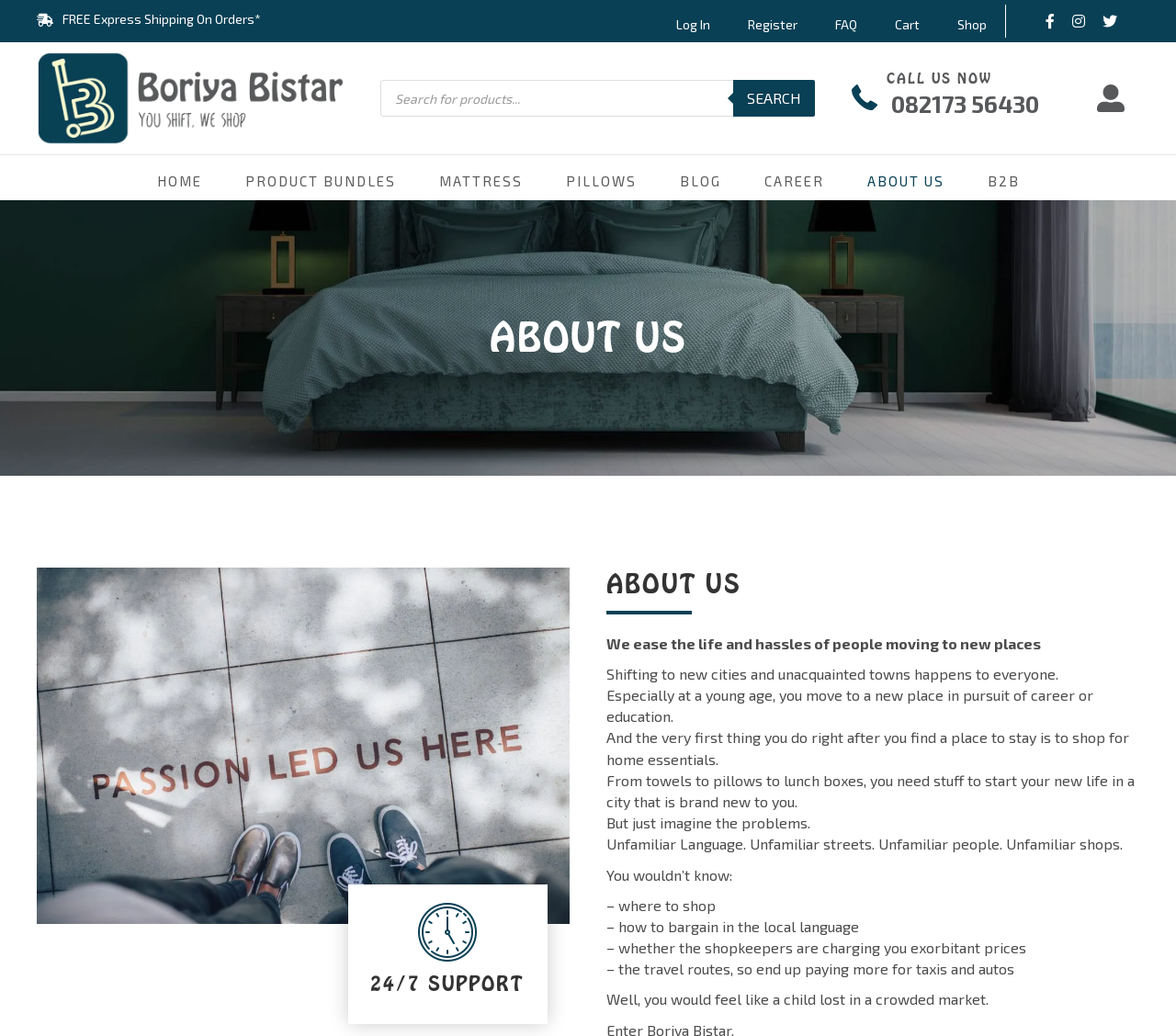Could you please study the image and provide a detailed answer to the question:
What type of products can be found on this website?

The website seems to specialize in providing home essentials, such as towels, pillows, and lunch boxes, which are necessary for people who are setting up a new life in a new city or town.